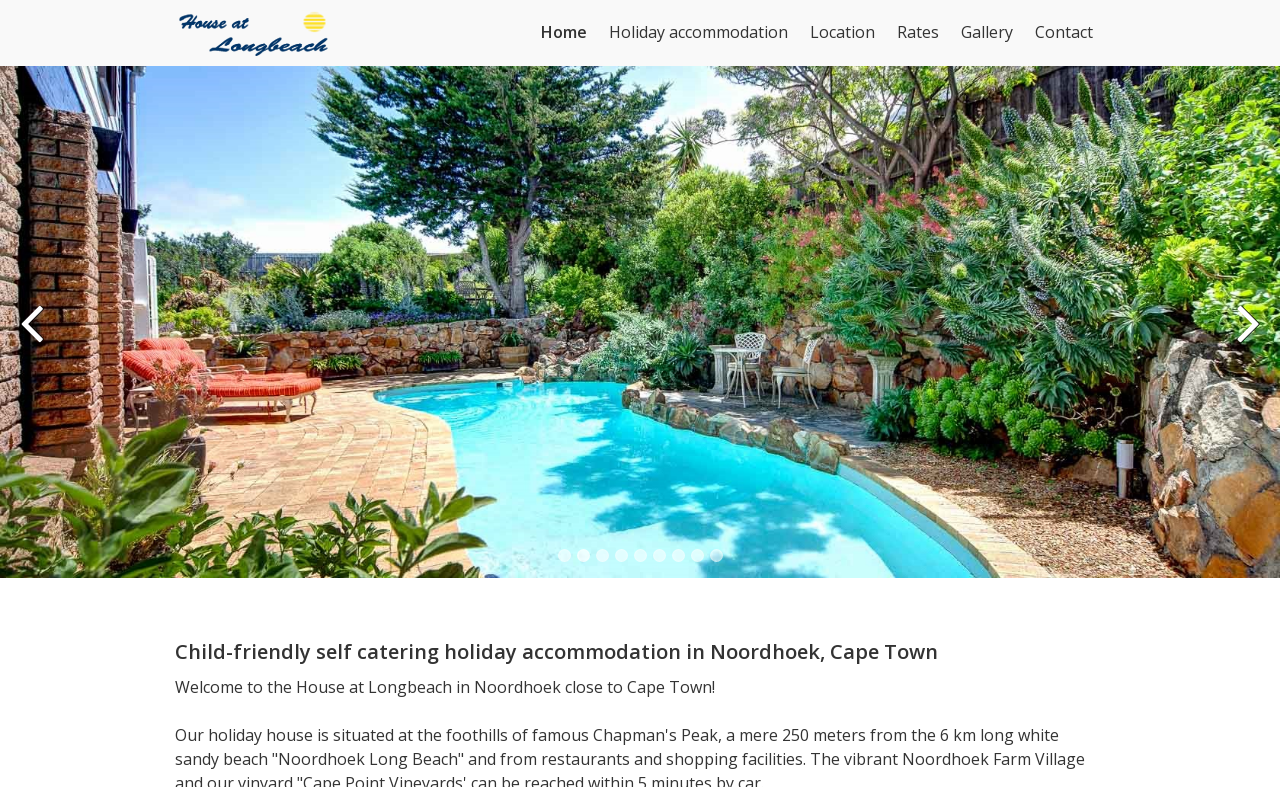Locate the bounding box coordinates of the clickable region necessary to complete the following instruction: "check rates". Provide the coordinates in the format of four float numbers between 0 and 1, i.e., [left, top, right, bottom].

[0.693, 0.023, 0.741, 0.058]